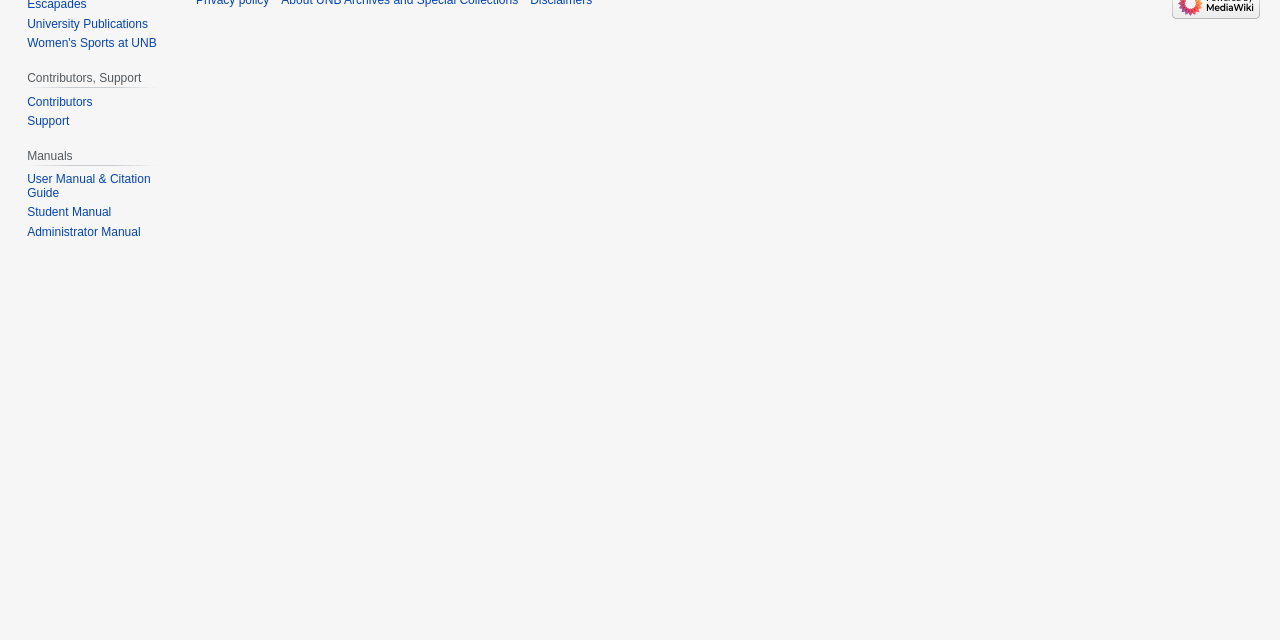Identify the bounding box coordinates for the UI element that matches this description: "Women's Sports at UNB".

[0.021, 0.057, 0.122, 0.079]